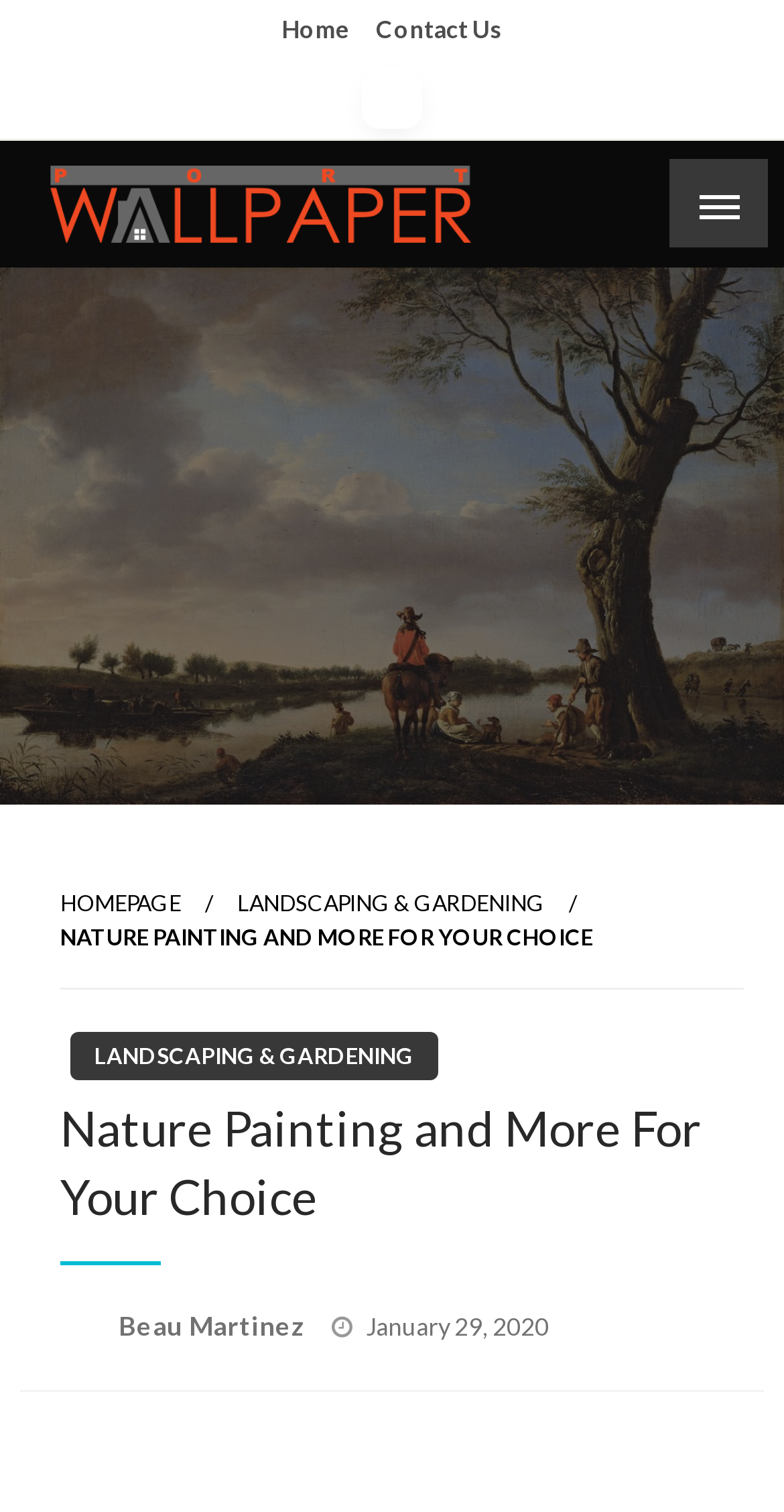Please identify the bounding box coordinates of the area that needs to be clicked to follow this instruction: "check the post date".

[0.467, 0.867, 0.7, 0.887]